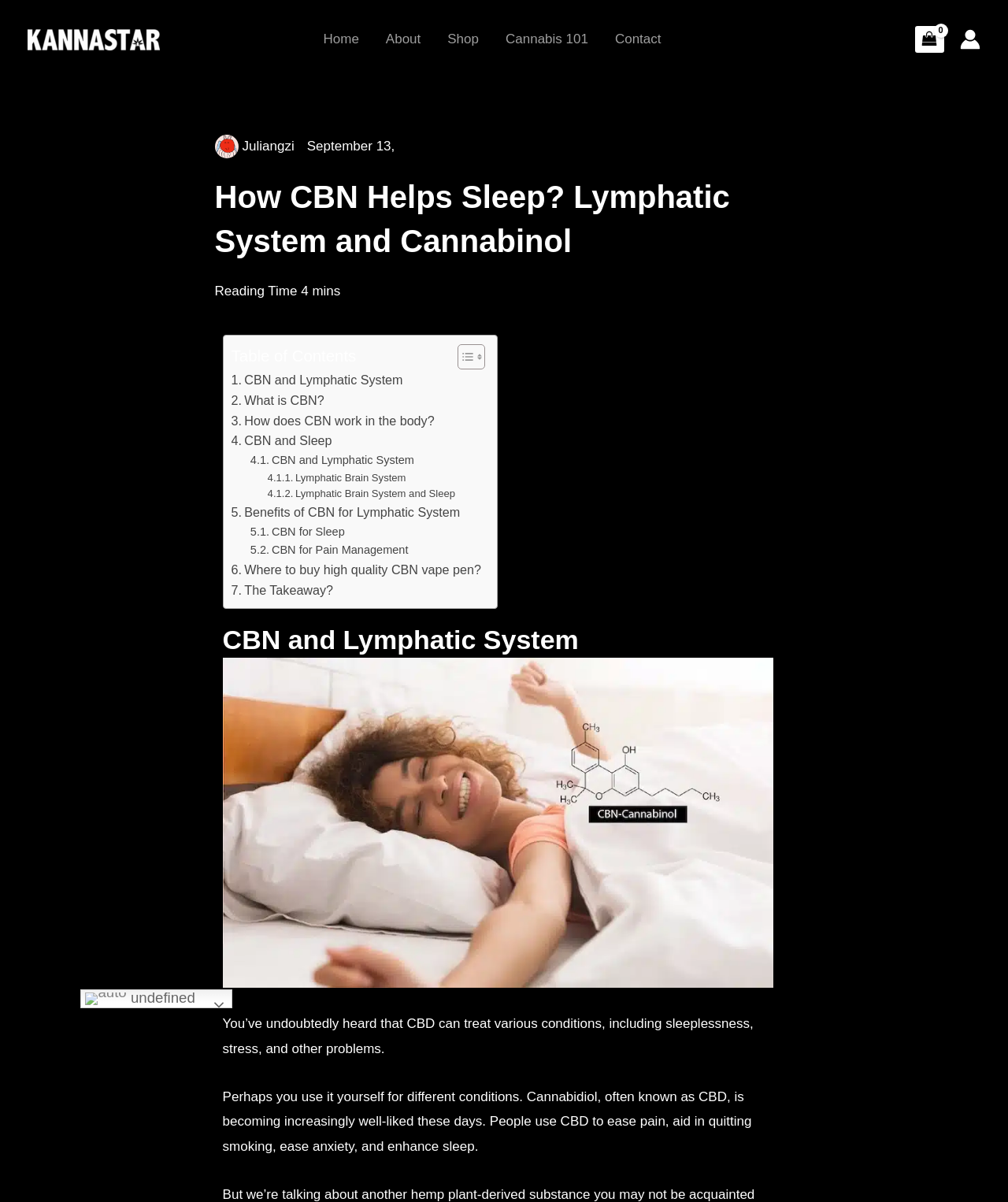Based on the image, please elaborate on the answer to the following question:
What is the topic of the article?

I analyzed the content of the webpage and found that the article is discussing the relationship between CBN (Cannabinol) and sleep, as well as its effects on the lymphatic system.